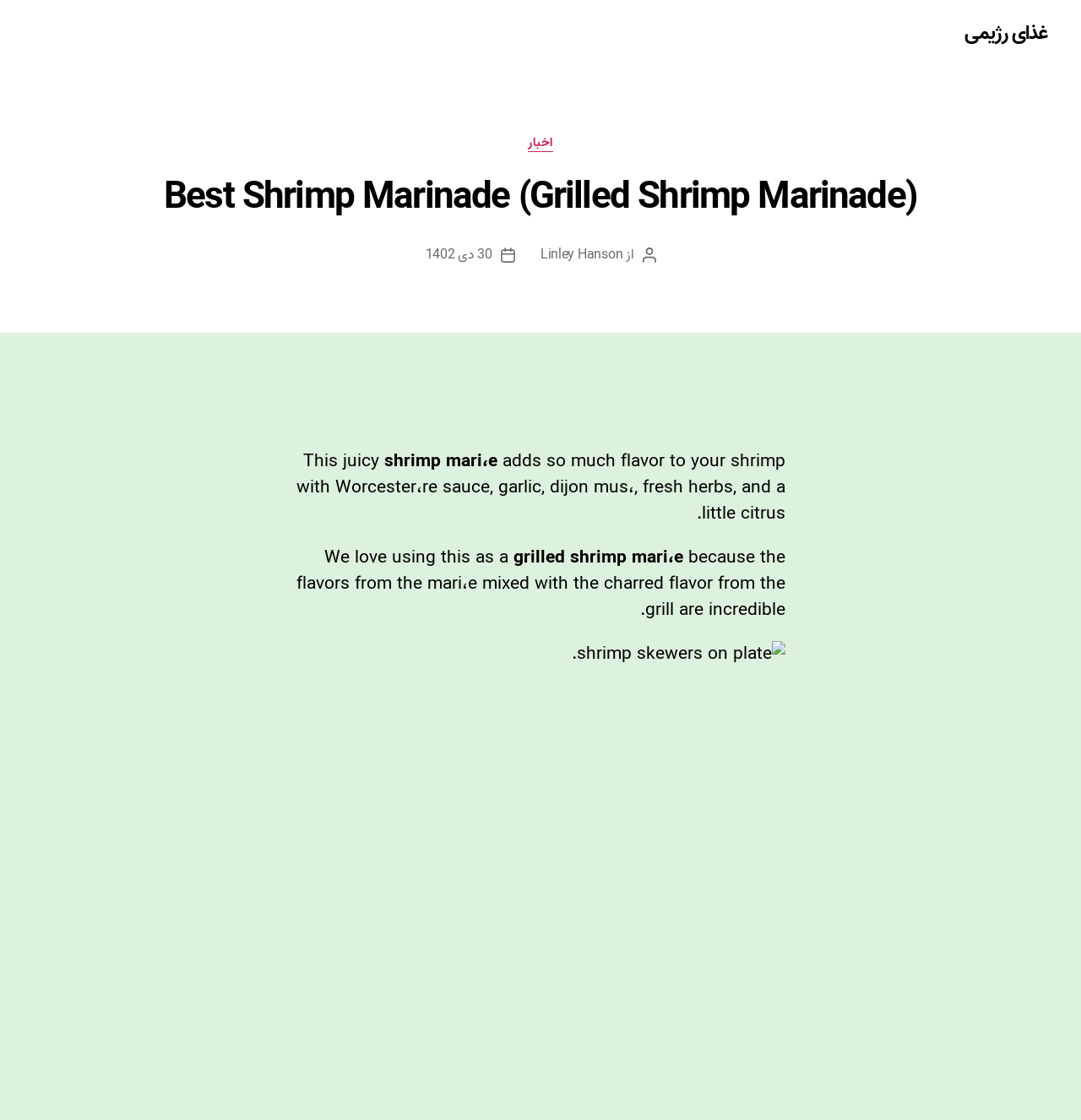Predict the bounding box coordinates for the UI element described as: "30 دی 1402". The coordinates should be four float numbers between 0 and 1, presented as [left, top, right, bottom].

[0.393, 0.218, 0.455, 0.237]